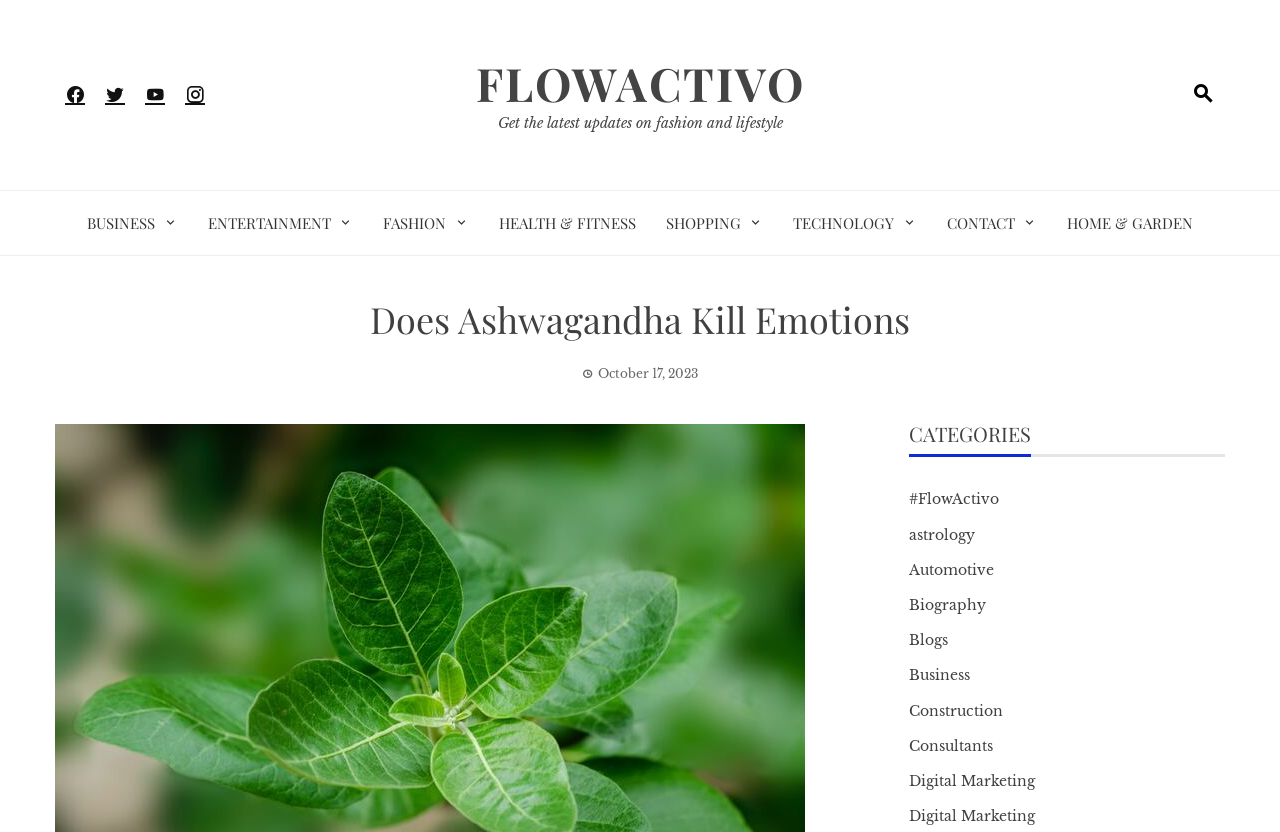Reply to the question with a single word or phrase:
How many categories are listed?

13